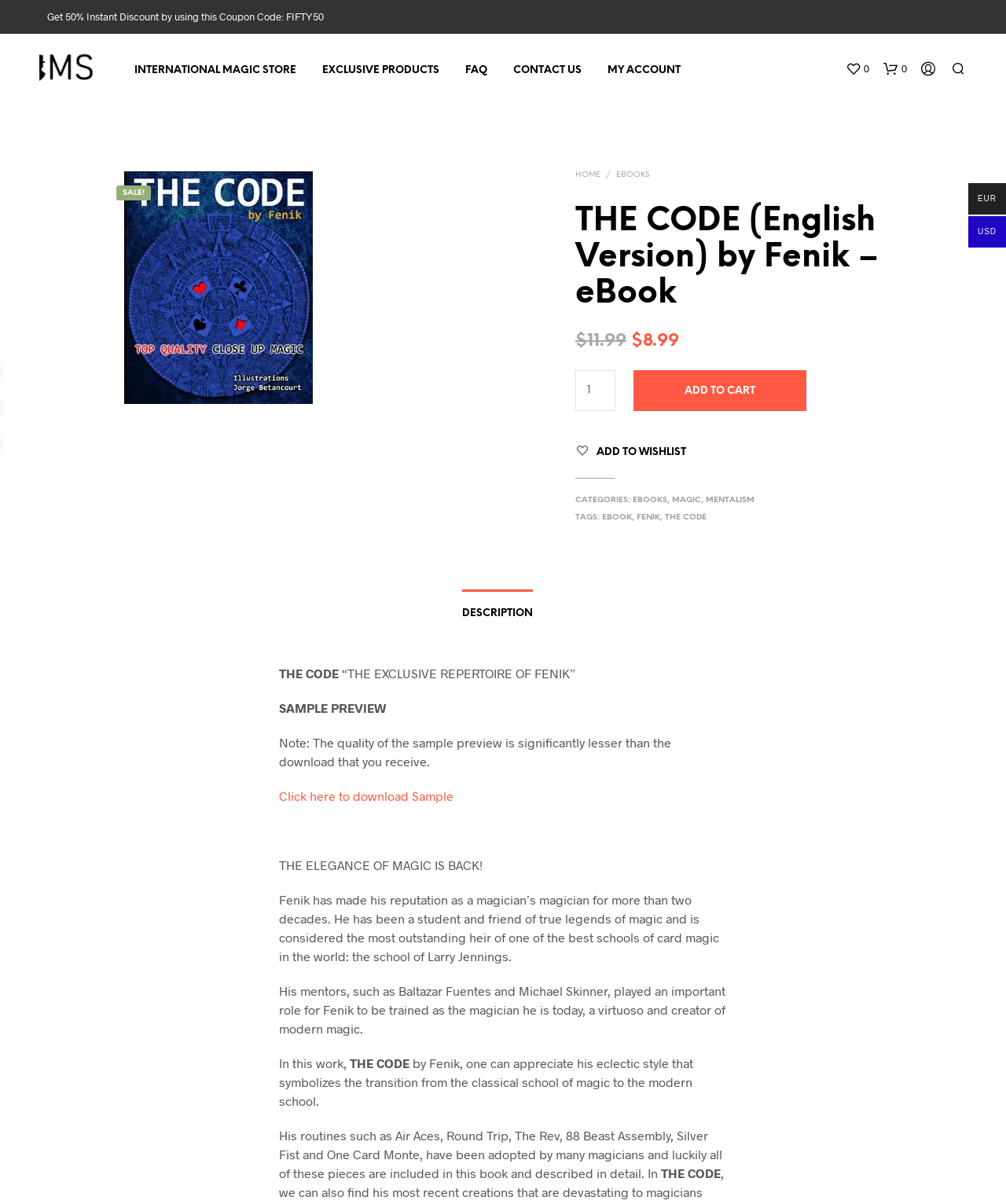Please identify the bounding box coordinates of the clickable area that will allow you to execute the instruction: "Change the product quantity using the spinbutton".

[0.572, 0.308, 0.612, 0.342]